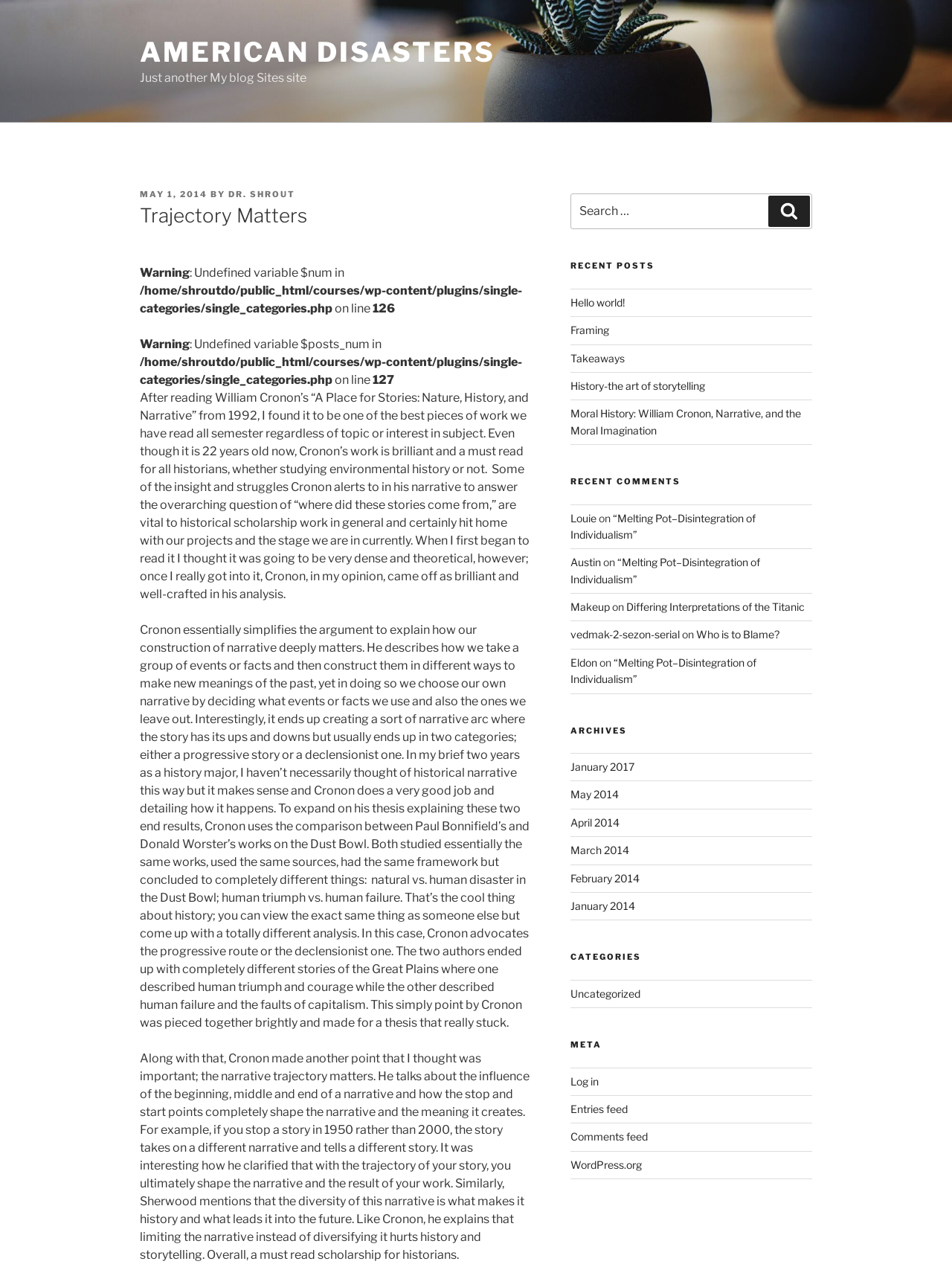What is the topic of the post?
Look at the screenshot and provide an in-depth answer.

The topic of the post can be inferred by reading the content of the post, which discusses William Cronon's work, specifically his piece 'A Place for Stories: Nature, History, and Narrative'.